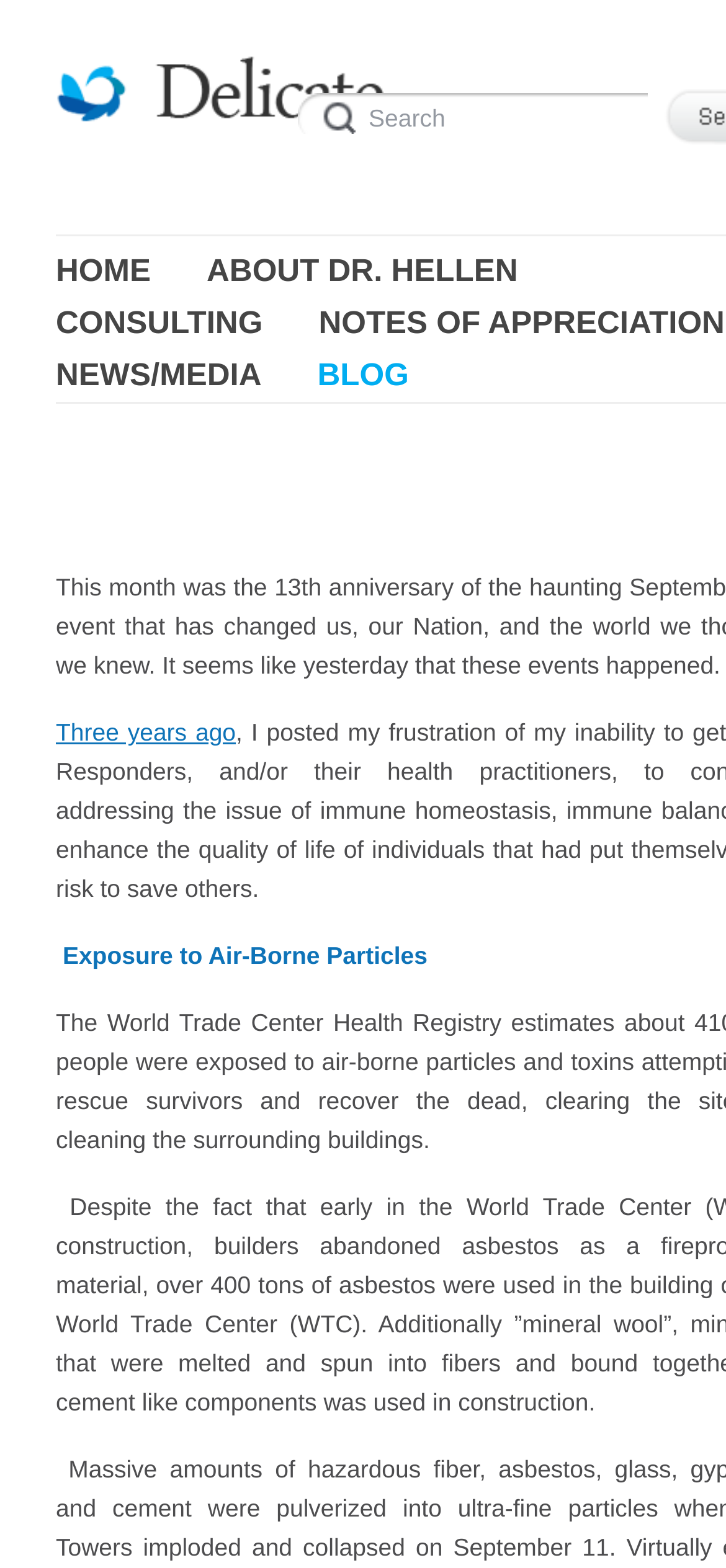What is the purpose of the textbox? Refer to the image and provide a one-word or short phrase answer.

Search